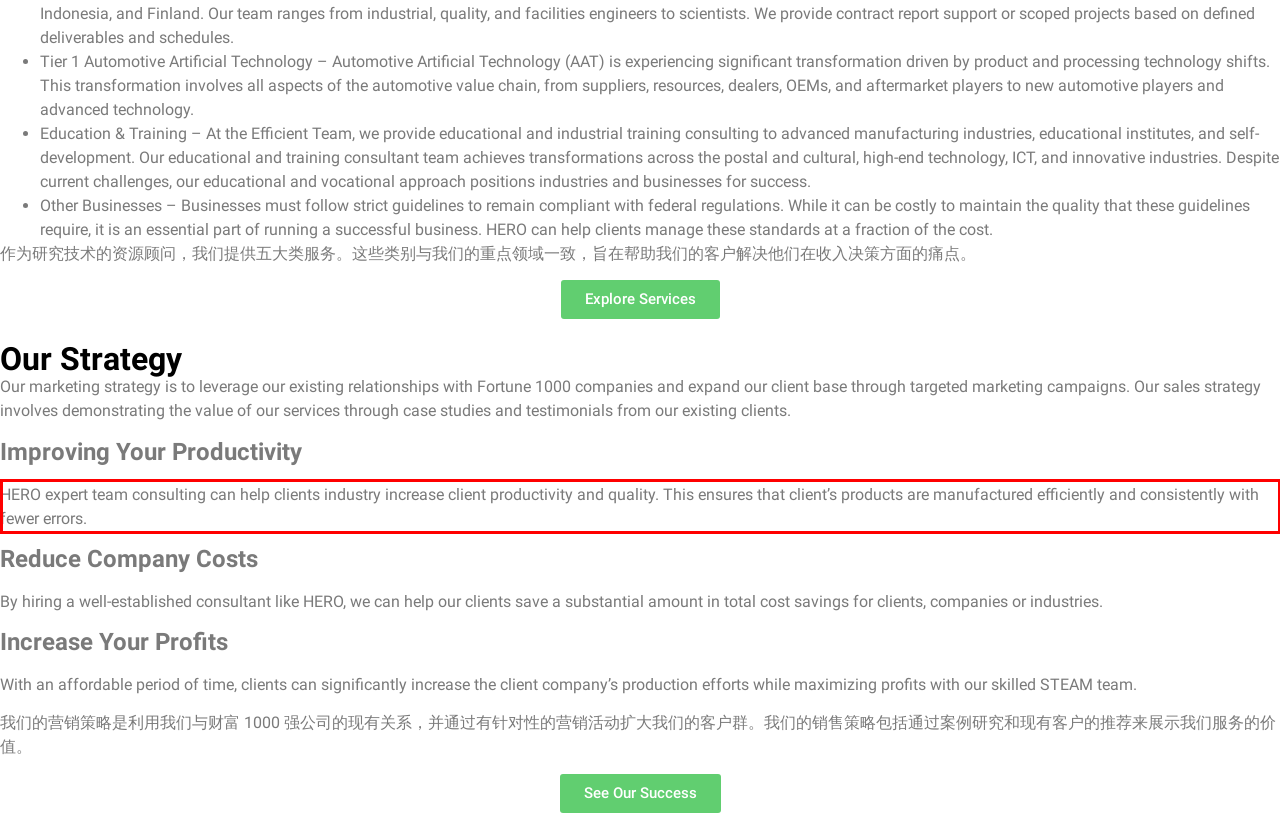You are provided with a screenshot of a webpage containing a red bounding box. Please extract the text enclosed by this red bounding box.

HERO expert team consulting can help clients industry increase client productivity and quality. This ensures that client’s products are manufactured efficiently and consistently with fewer errors.